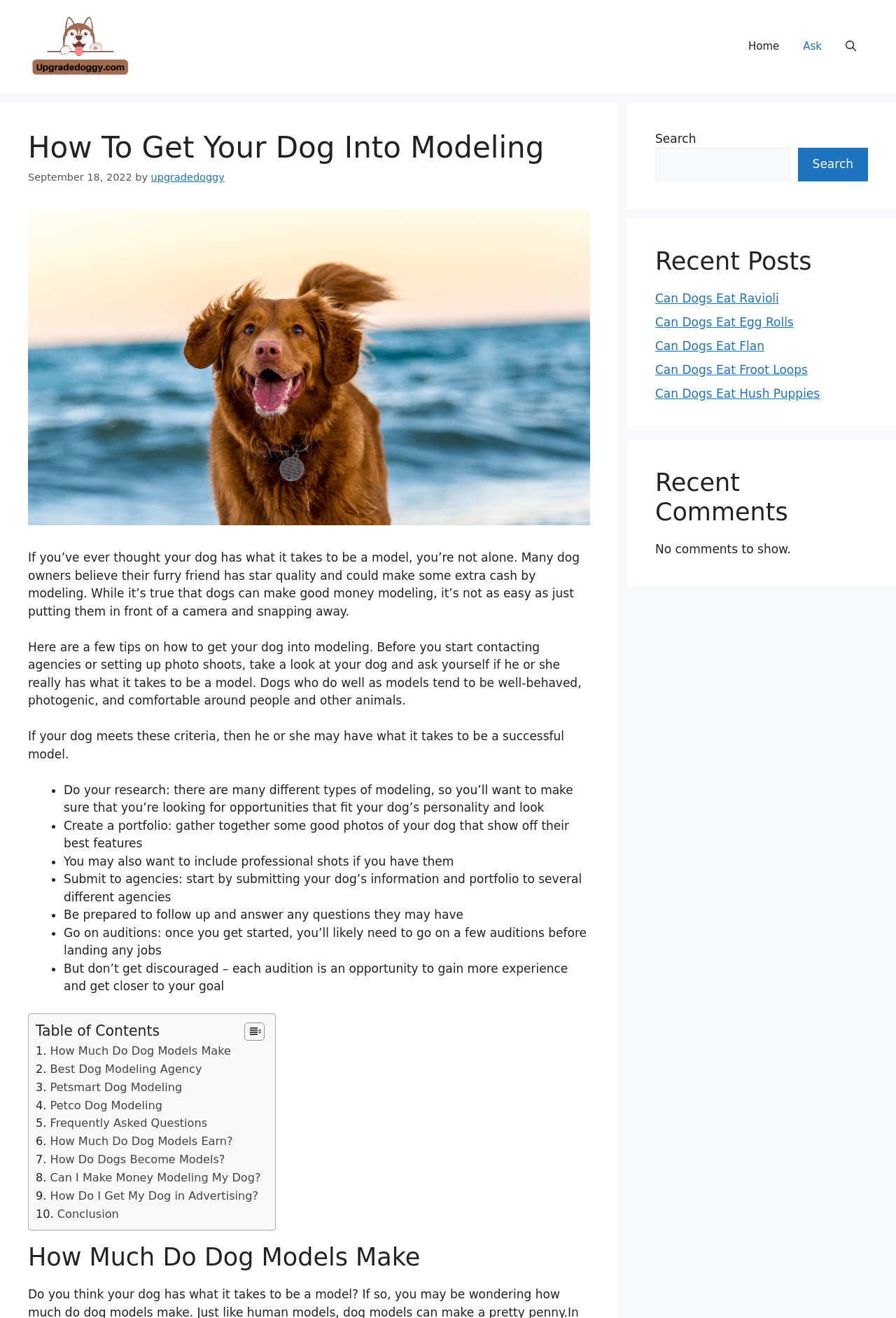What are the characteristics of a good dog model?
Answer the question based on the image using a single word or a brief phrase.

Well-behaved, photogenic, comfortable around people and animals